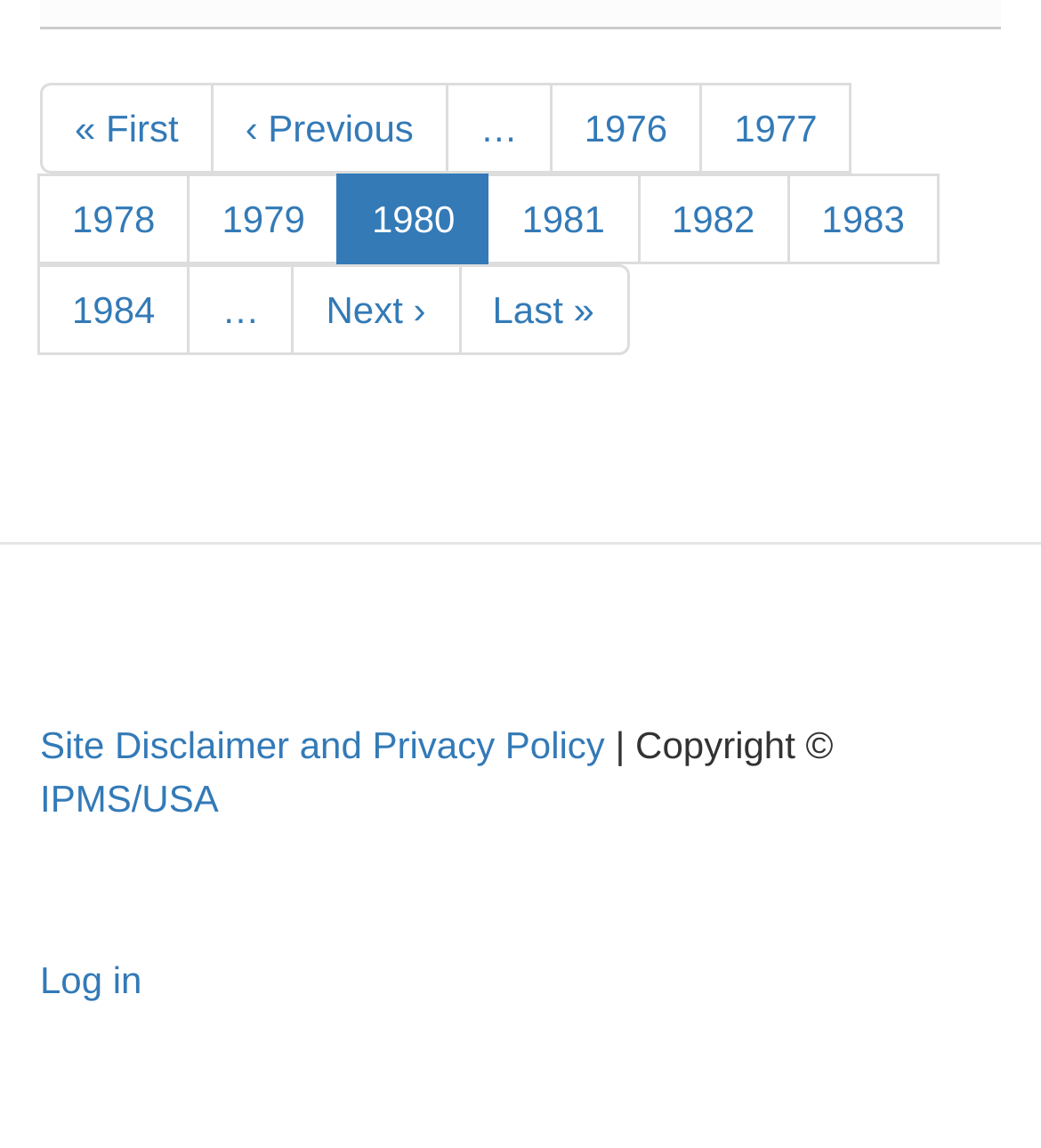How many page links are there?
Examine the webpage screenshot and provide an in-depth answer to the question.

I counted the number of link elements with text starting with 'Page' and found 13 links.